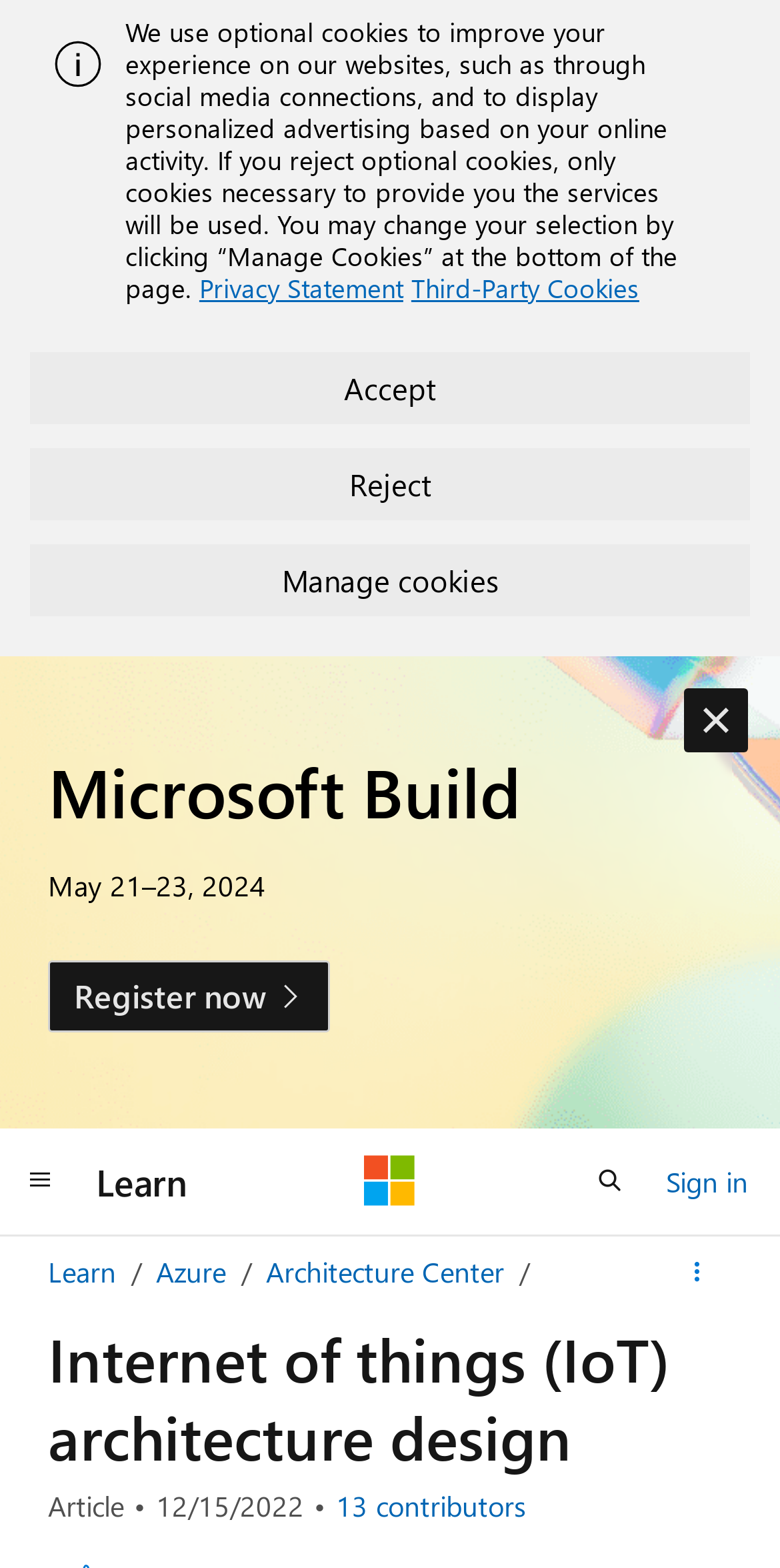What is the event mentioned on the webpage?
Respond to the question with a single word or phrase according to the image.

Microsoft Build